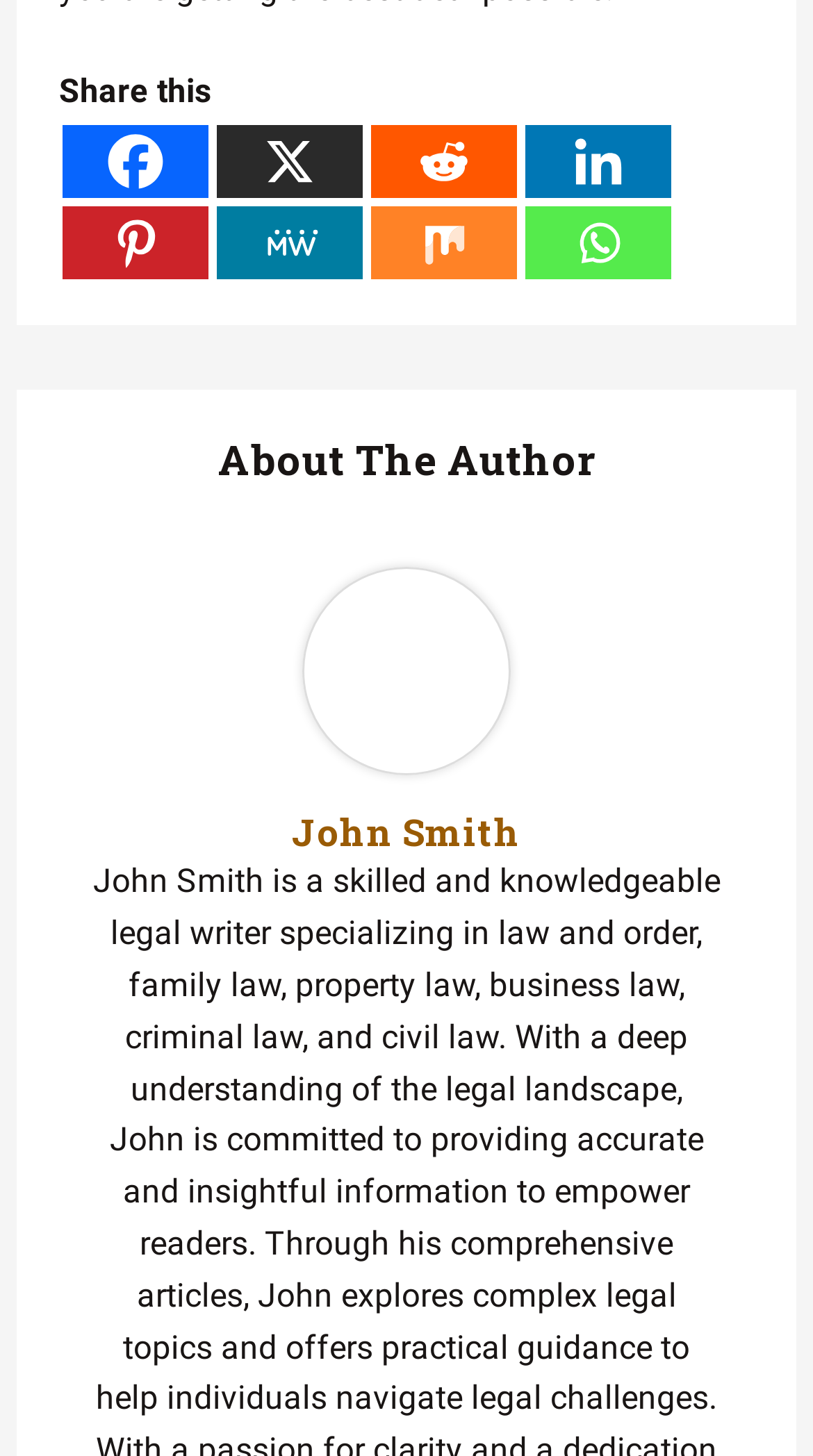Indicate the bounding box coordinates of the element that needs to be clicked to satisfy the following instruction: "Click the 'MAP' link". The coordinates should be four float numbers between 0 and 1, i.e., [left, top, right, bottom].

None